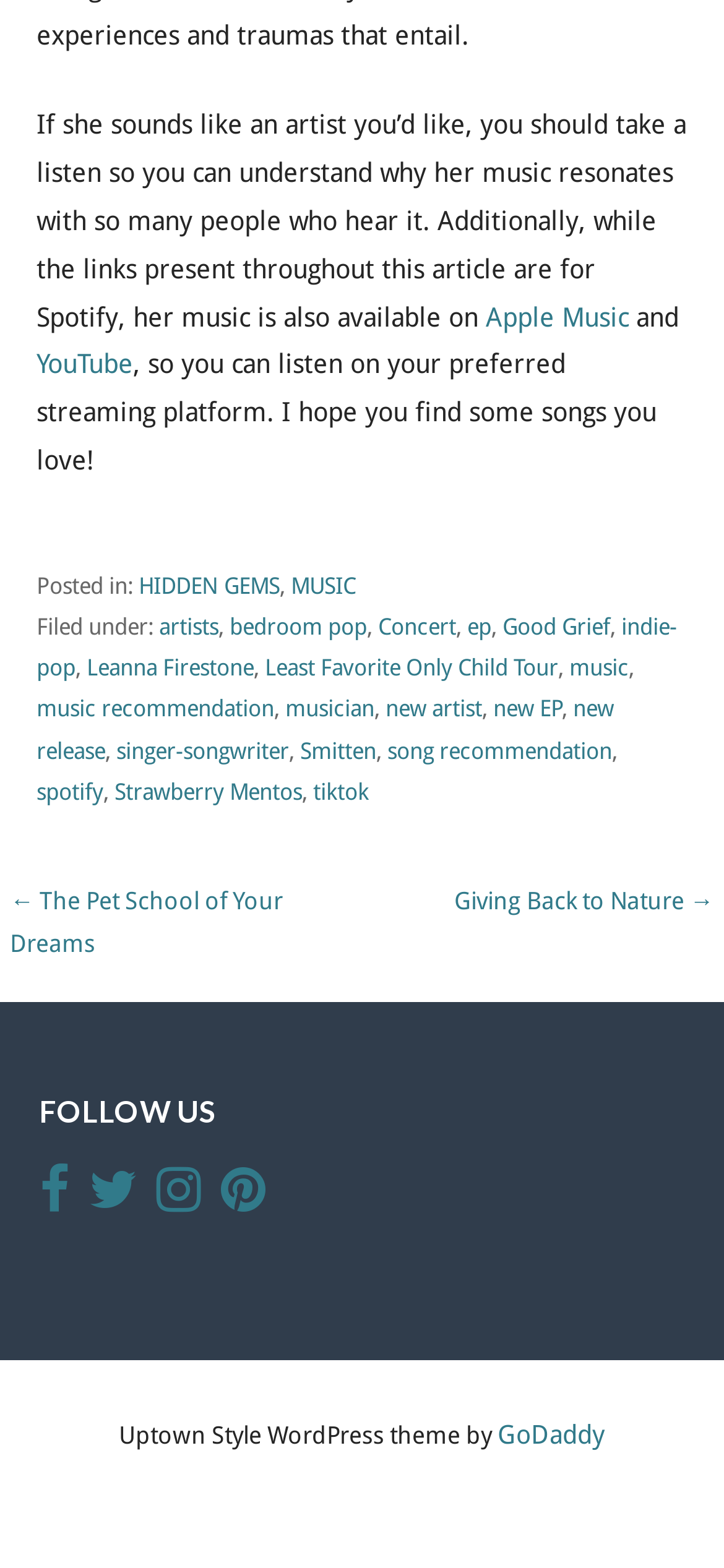Identify the bounding box coordinates for the region to click in order to carry out this instruction: "Follow us on Facebook". Provide the coordinates using four float numbers between 0 and 1, formatted as [left, top, right, bottom].

[0.055, 0.755, 0.096, 0.774]